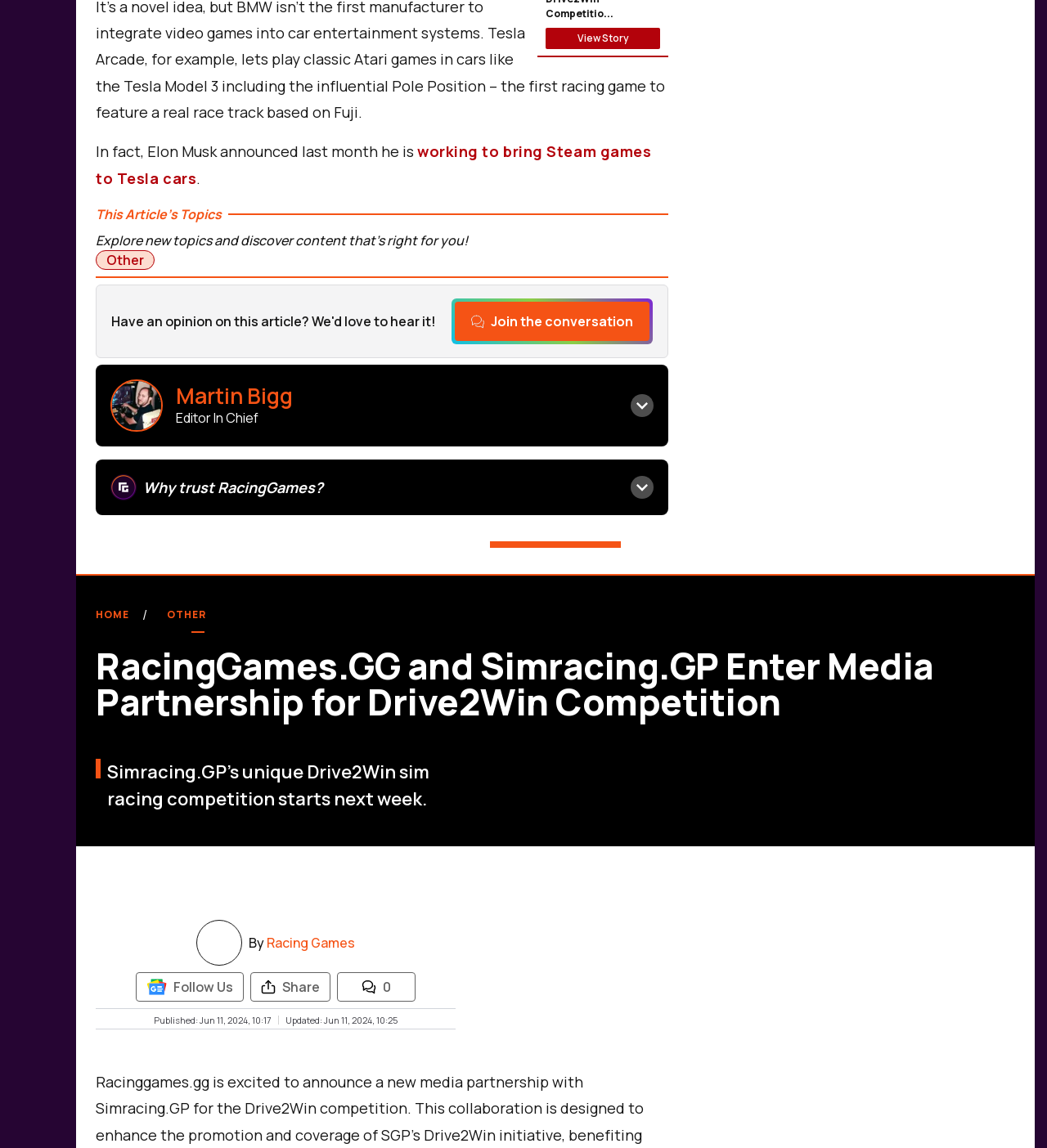Determine the bounding box coordinates for the area that needs to be clicked to fulfill this task: "Read more from Martin Bigg". The coordinates must be given as four float numbers between 0 and 1, i.e., [left, top, right, bottom].

[0.105, 0.529, 0.624, 0.552]